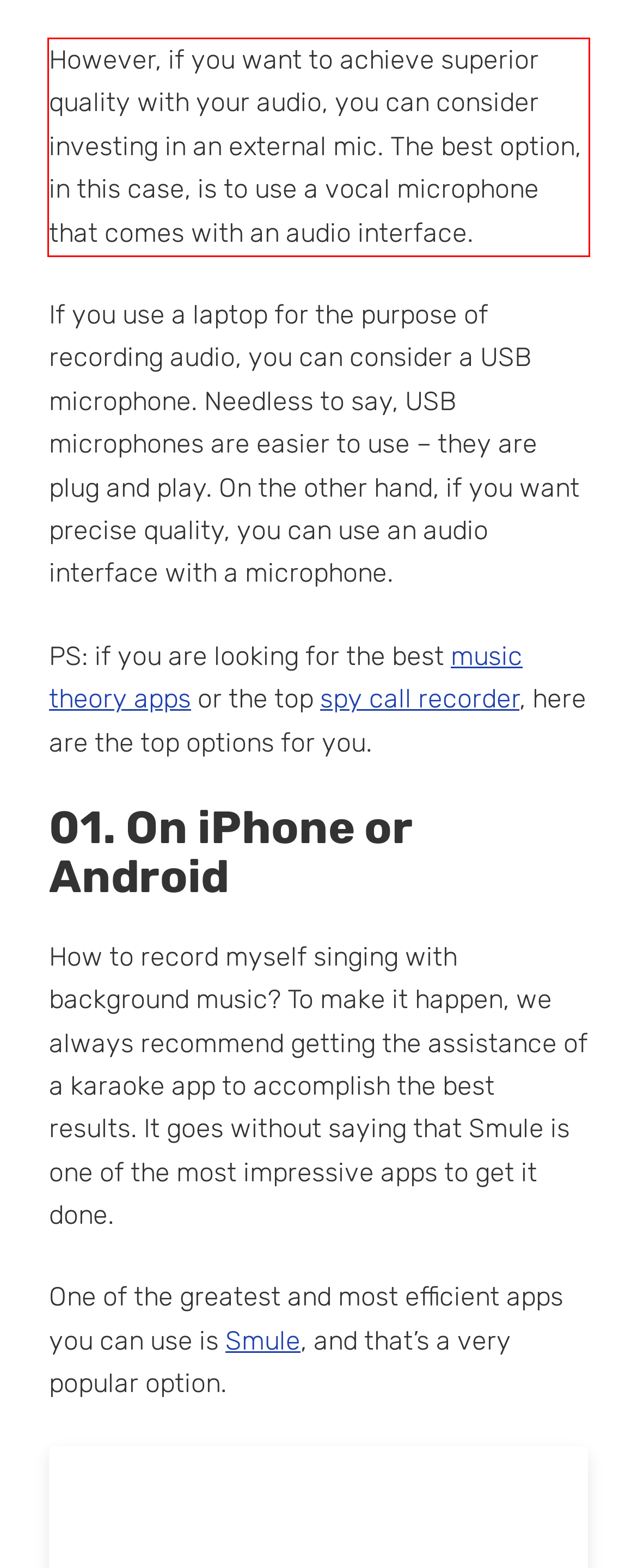In the given screenshot, locate the red bounding box and extract the text content from within it.

However, if you want to achieve superior quality with your audio, you can consider investing in an external mic. The best option, in this case, is to use a vocal microphone that comes with an audio interface.